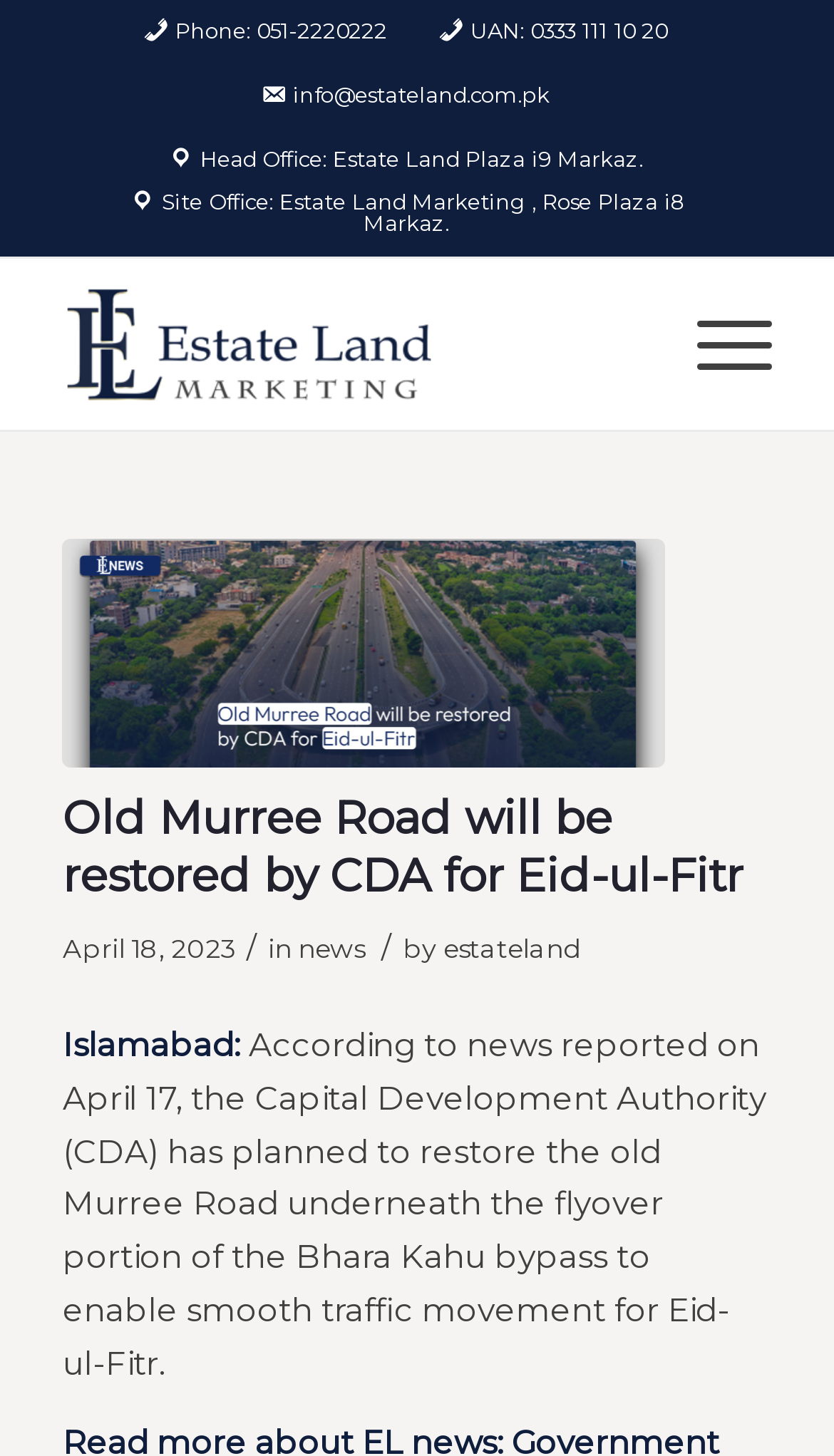What is the purpose of restoring the old Murree Road?
Please give a detailed and elaborate explanation in response to the question.

I found the answer by reading the static text element with the content 'According to news reported on April 17, the Capital Development Authority (CDA) has planned to restore the old Murree Road underneath the flyover portion of the Bhara Kahu bypass to enable smooth traffic movement for Eid-ul-Fitr.' which is located at the bottom of the webpage.